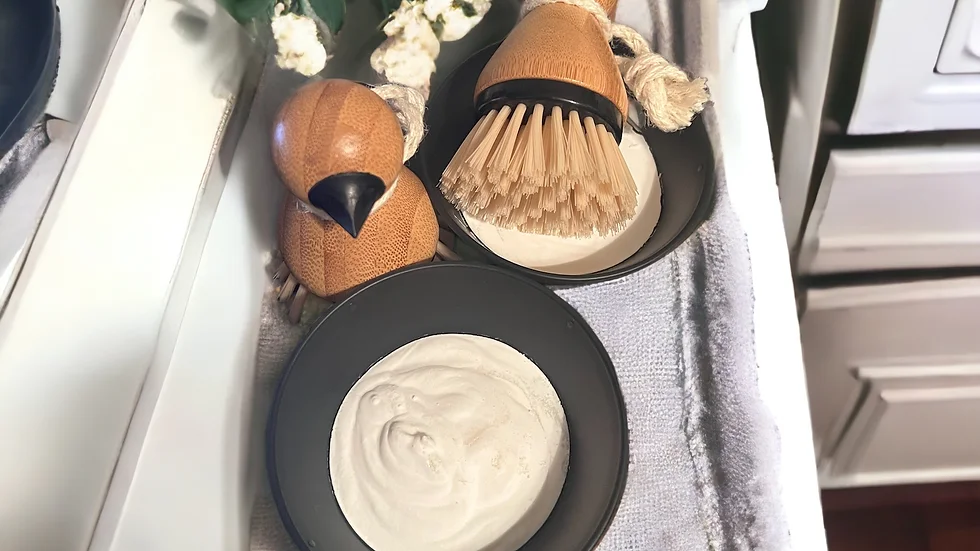Describe every aspect of the image in detail.

The image showcases a stylish kitchen arrangement featuring a solid dish soap alongside a wooden brush. The solid dish soap is elegantly placed in a round black dish, displaying its creamy texture. Next to it, the brush, designed for tackling tough stains, sits ready for use. Enhancing the scene, a charming wooden bird adds a decorative touch, while subtle greenery in the background complements the warm aesthetic. This setup not only emphasizes the eco-friendly aspect of the solid dish soap, scented with lemon and orange essential oils, but also presents an inviting and organized kitchen environment, perfect for efficient cleaning. The image encapsulates a modern yet natural approach to dishwashing, promoting a sustainable lifestyle.